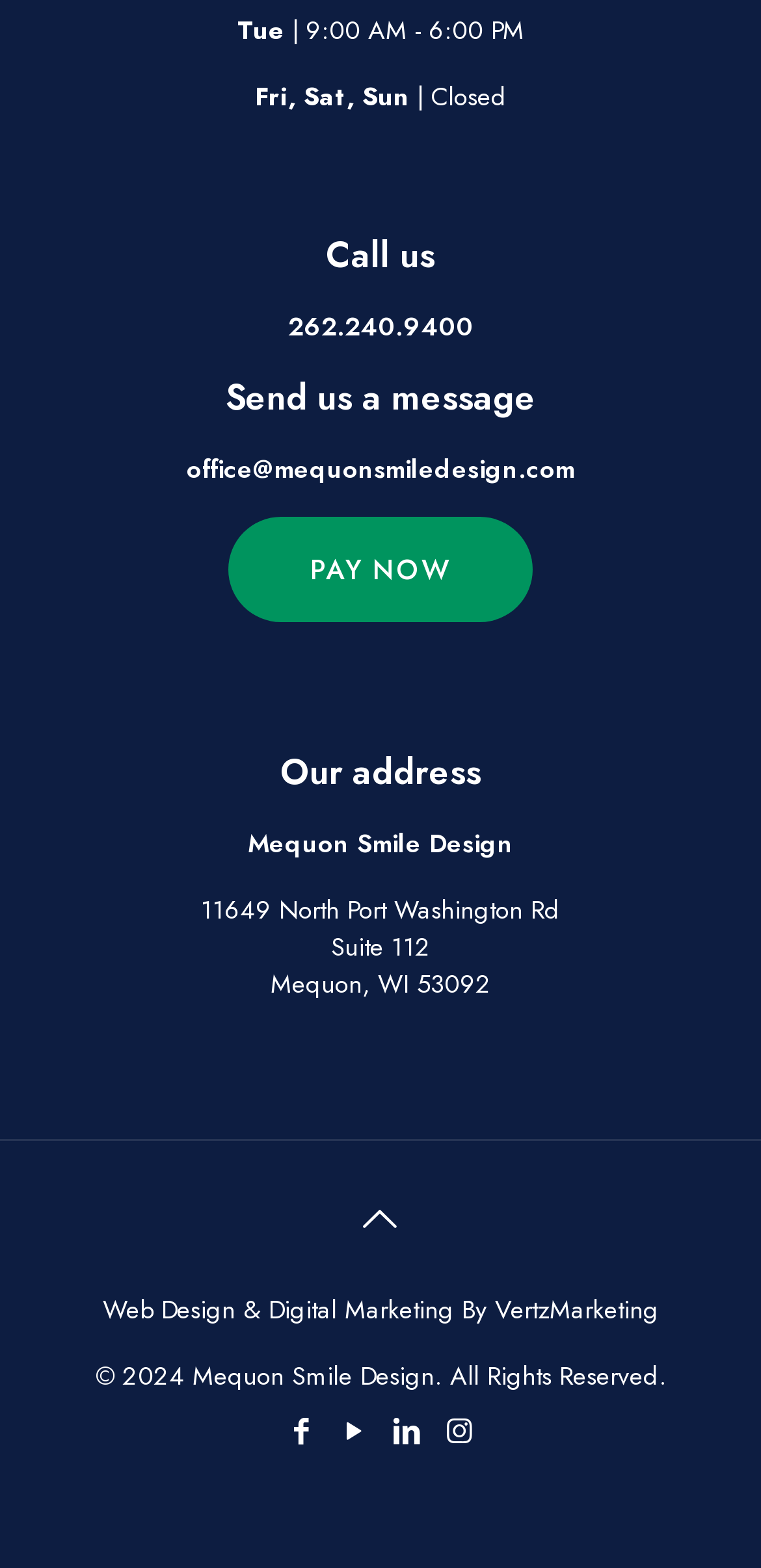Could you find the bounding box coordinates of the clickable area to complete this instruction: "Go back to top"?

[0.446, 0.752, 0.554, 0.804]